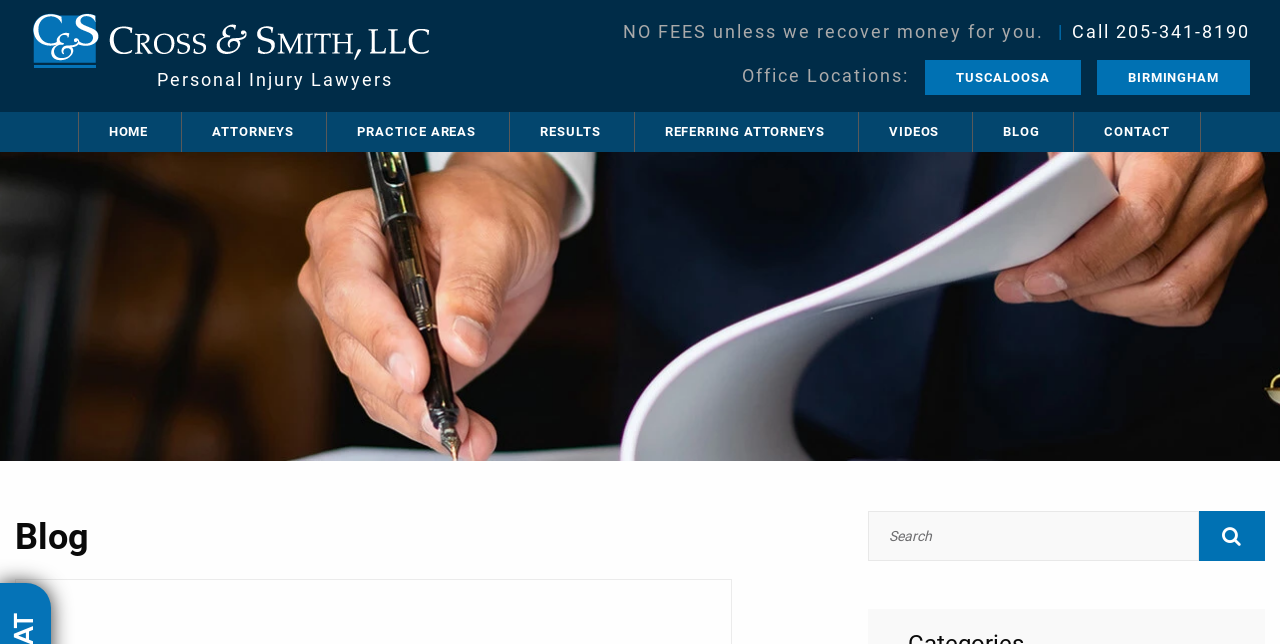How many office locations are listed?
Examine the image closely and answer the question with as much detail as possible.

The office locations are listed below the phone number, and there are two locations listed: 'TUSCALOOSA' and 'BIRMINGHAM'.